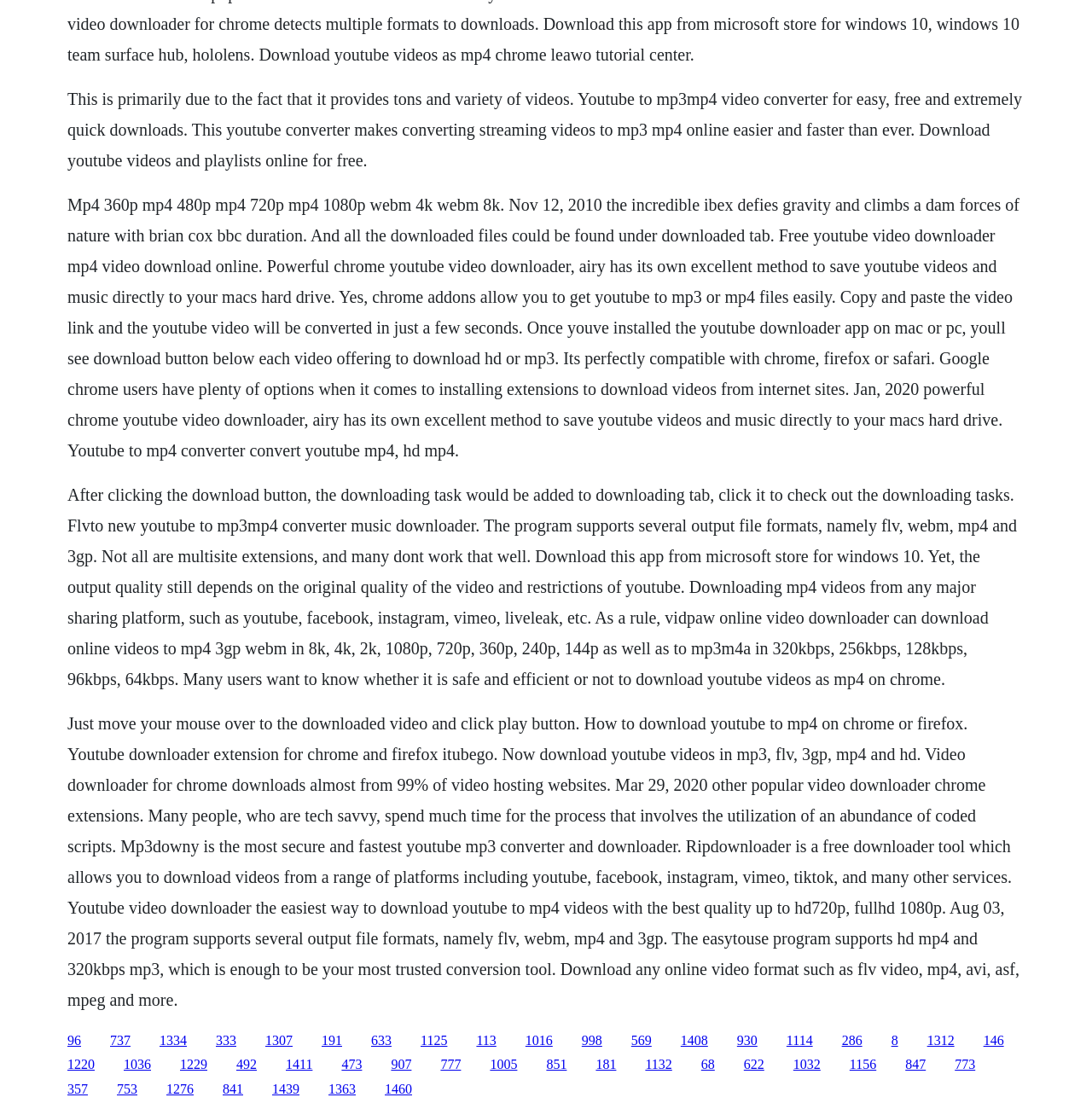What is the maximum video quality that can be downloaded?
Provide a detailed and well-explained answer to the question.

The webpage mentions that the easiest way to download YouTube videos is with the best quality up to HD 720p, which implies that the maximum video quality that can be downloaded is HD 720p.